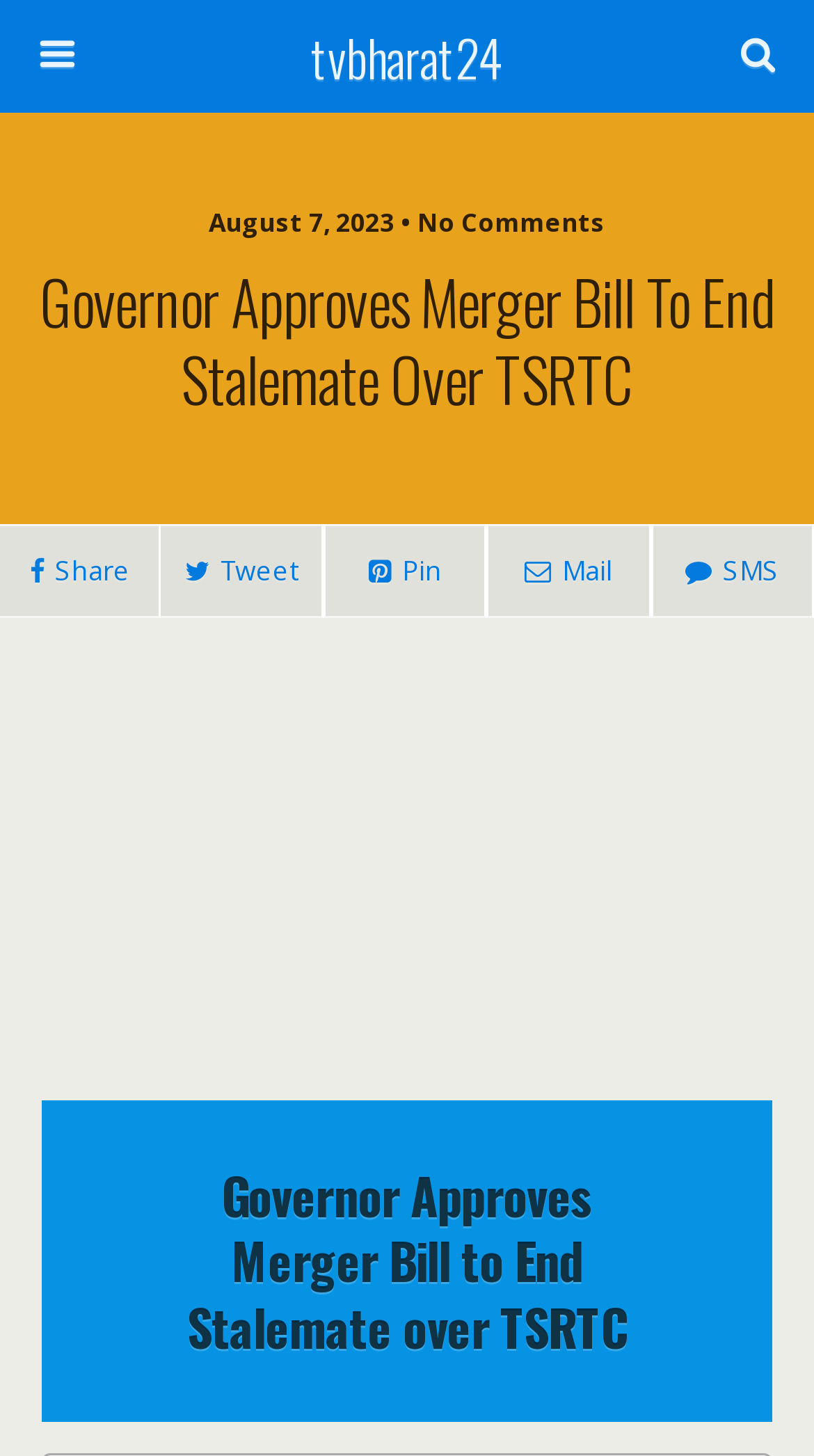Elaborate on the information and visuals displayed on the webpage.

The webpage appears to be a news website, with a focus on Hyderabad and Telangana news. At the top, there is a link to "tvbharat24" situated almost at the center of the page. Next to it, on the right, is a search bar with a placeholder text "Search this website…" and a "Search" button. 

Below the search bar, there is a news article with a timestamp "August 7, 2023 • No Comments" and a heading that reads "Governor Approves Merger Bill To End Stalemate Over TSRTC". This heading spans the entire width of the page. 

Underneath the heading, there are four social media sharing links, aligned horizontally, allowing users to share the article on various platforms. These links are positioned near the left edge of the page.

Further down, there is a large advertisement iframe that occupies most of the page's width. 

Finally, at the bottom of the page, there is another heading with the same text as the previous one, "Governor Approves Merger Bill to End Stalemate over TSRTC", which also spans the entire width of the page.